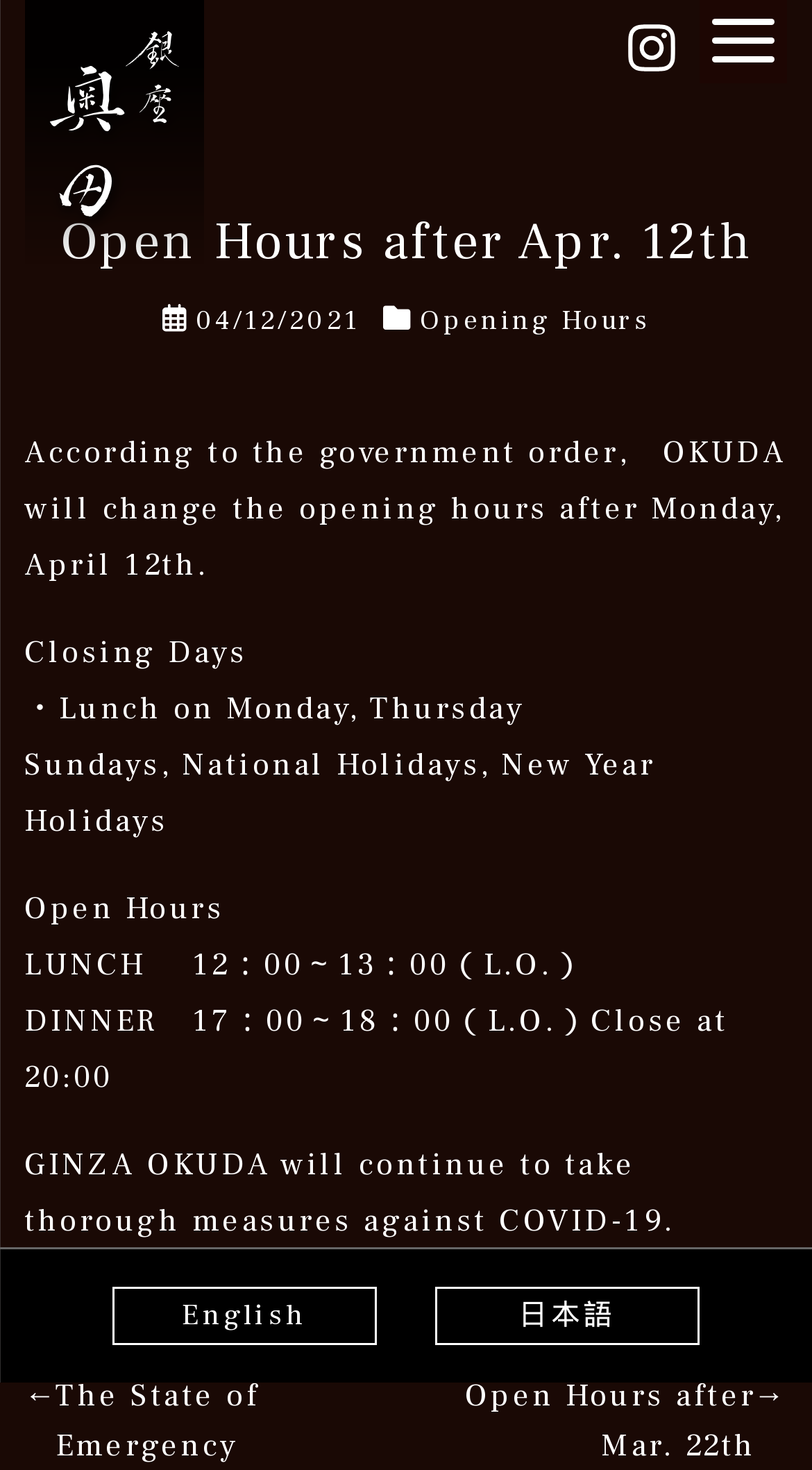Please determine the bounding box coordinates of the area that needs to be clicked to complete this task: 'Read previous post'. The coordinates must be four float numbers between 0 and 1, formatted as [left, top, right, bottom].

[0.068, 0.936, 0.32, 0.997]